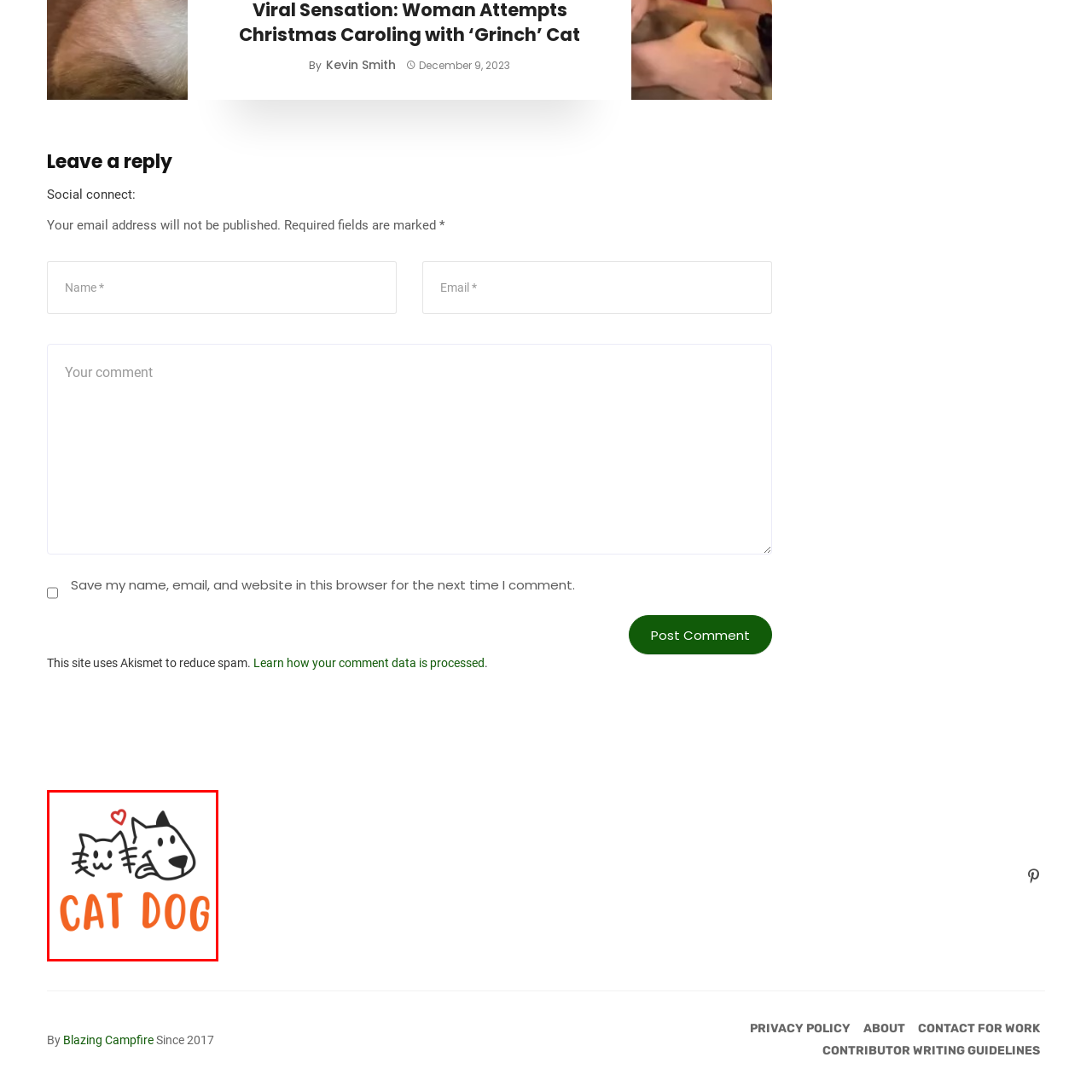Provide an in-depth description of the scene highlighted by the red boundary in the image.

The image features a whimsical illustration of a cat and dog, showcasing a playful and affectionate bond between the two animals. The cat, characterized by its pointy ears and smiling face, sits next to a friendly dog with a floppy ear and a joyful expression. Above the cat, there's a small red heart, symbolizing love and companionship. Below this charming duo, the words "CAT DOG" are written in bold, orange letters, emphasizing the theme of friendship between these different species. This delightful design captures the essence of pet companionship and is likely intended for a pet-related brand or message, celebrating the joy that cats and dogs bring to their owners.